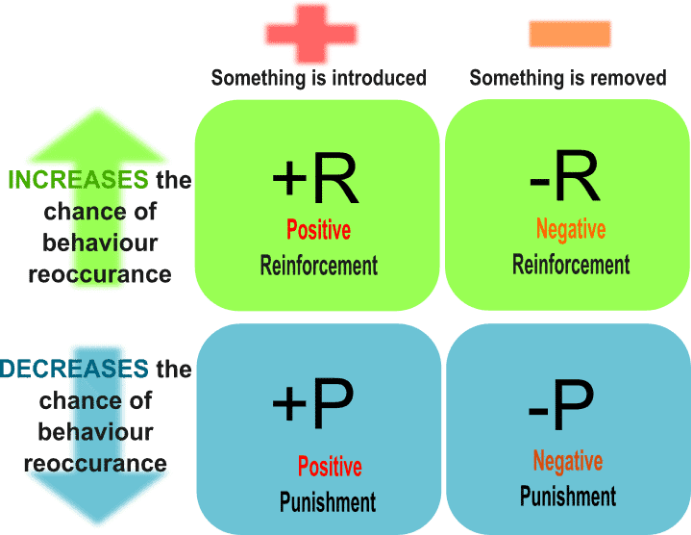What is the purpose of the quadrant?
Please respond to the question with as much detail as possible.

The quadrant is used to categorize how behaviors can be modified through different reinforcement strategies, which is essential for understanding behavior modification techniques used in dog training.